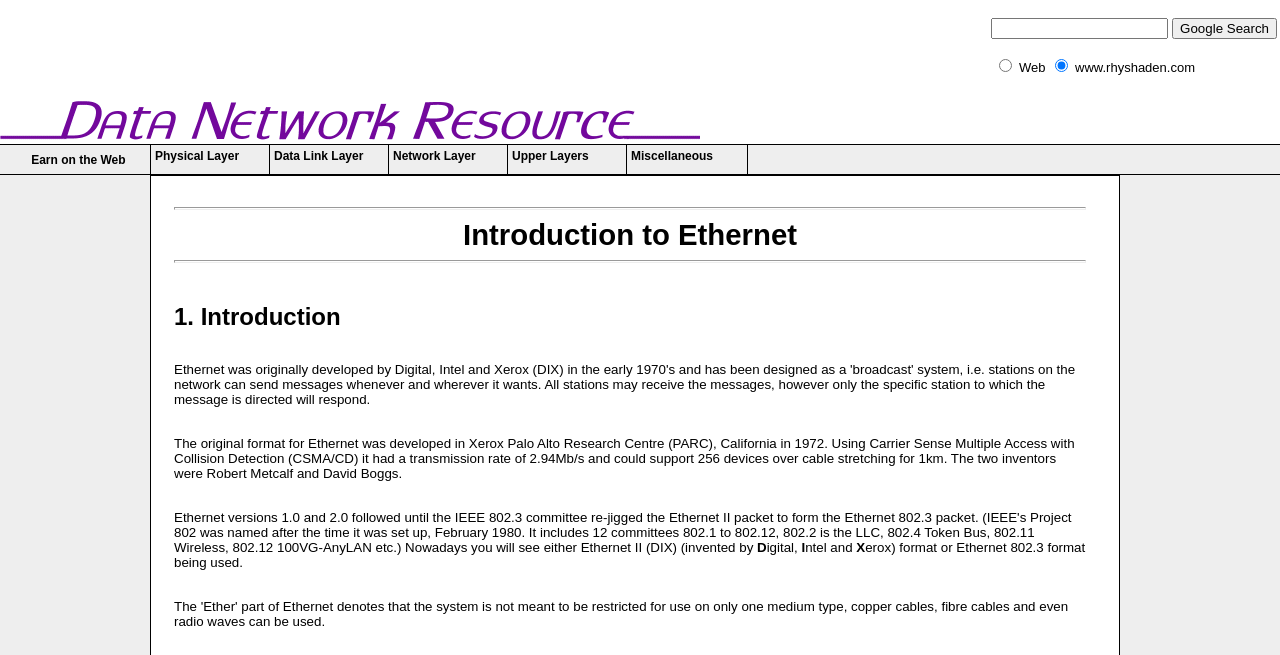Please specify the bounding box coordinates of the clickable region necessary for completing the following instruction: "Search the Web". The coordinates must consist of four float numbers between 0 and 1, i.e., [left, top, right, bottom].

[0.774, 0.028, 0.912, 0.06]